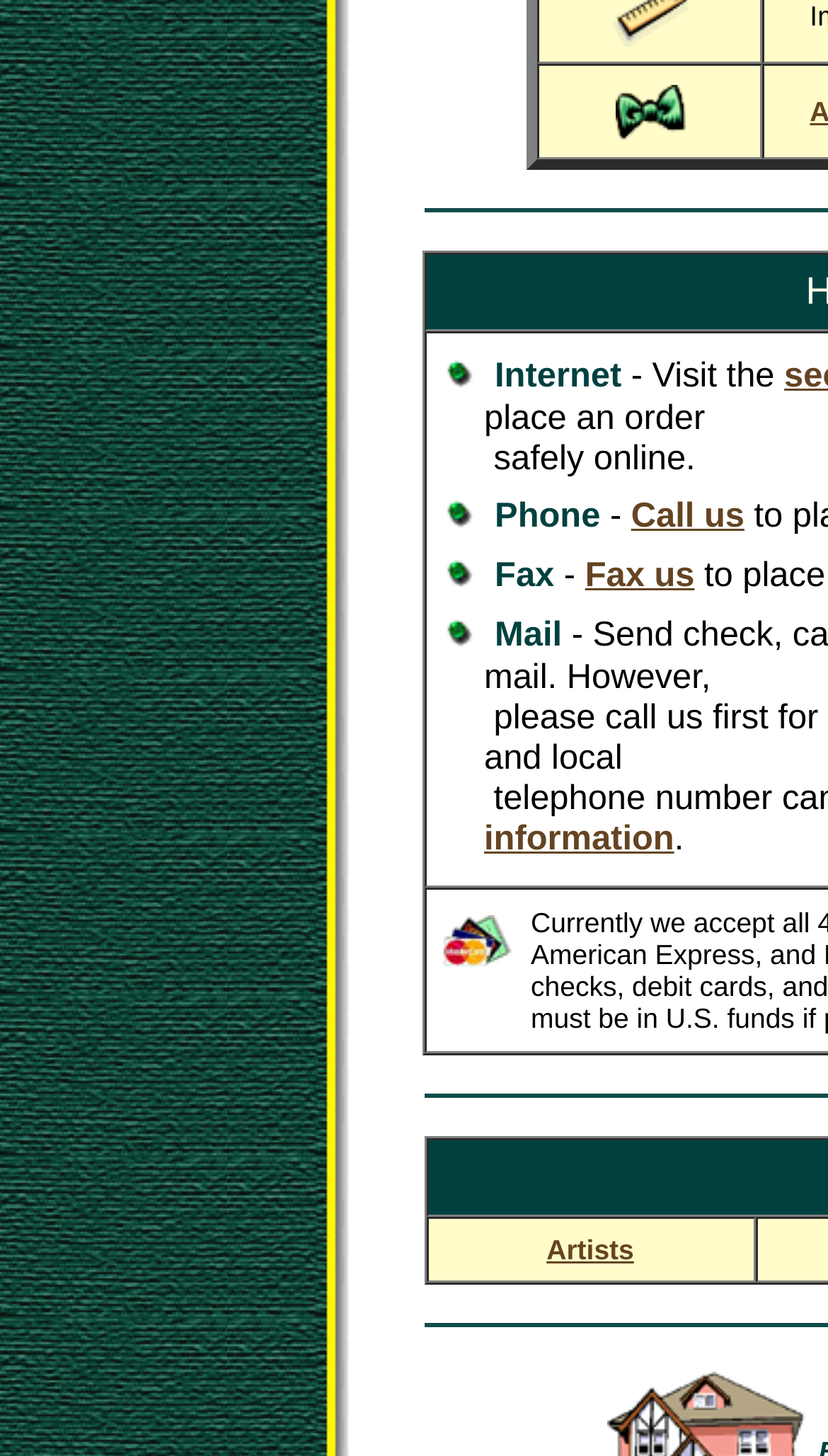How many images are in the first row of the grid?
From the screenshot, provide a brief answer in one word or phrase.

3